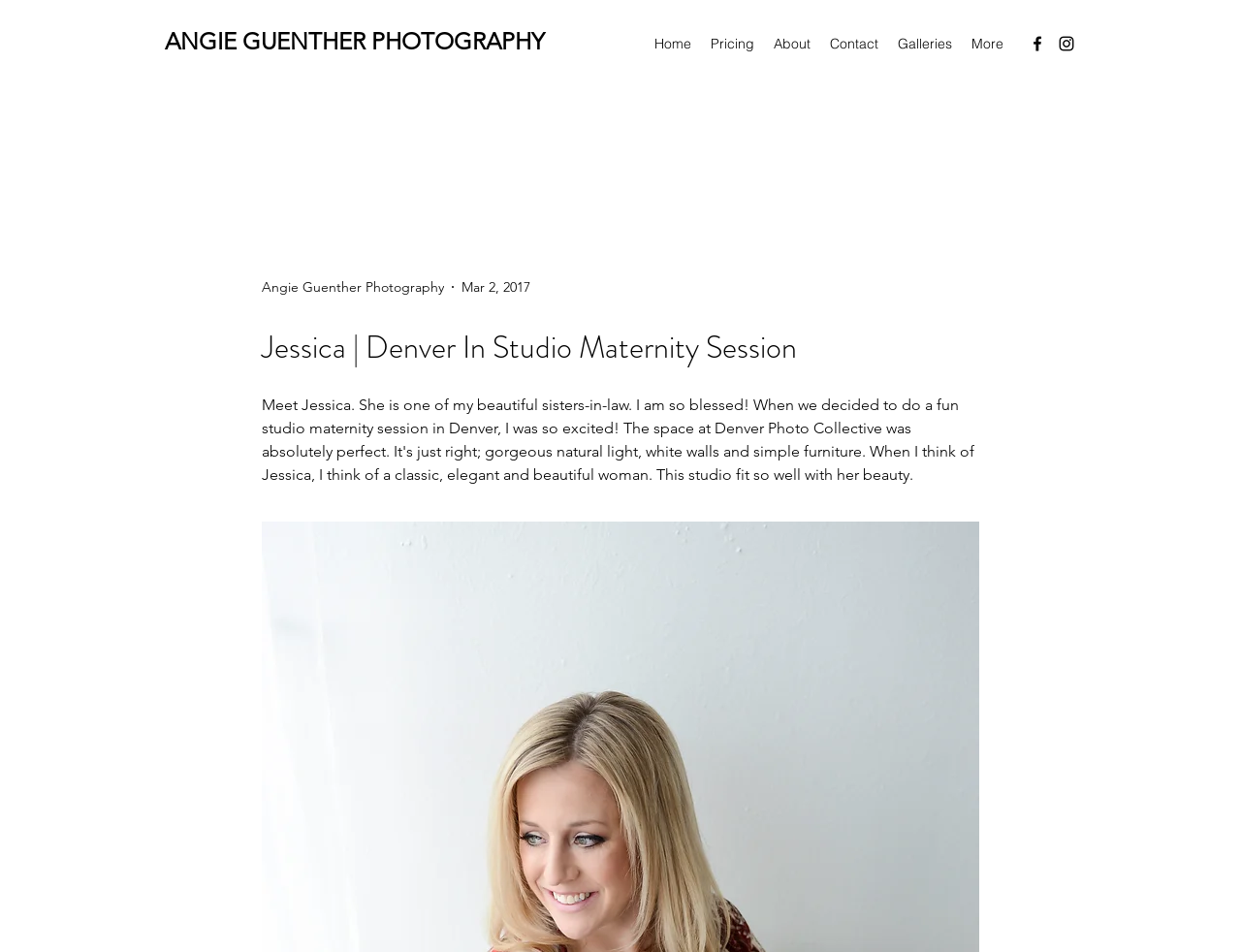Please specify the bounding box coordinates of the clickable region to carry out the following instruction: "View Galleries". The coordinates should be four float numbers between 0 and 1, in the format [left, top, right, bottom].

[0.716, 0.031, 0.775, 0.061]